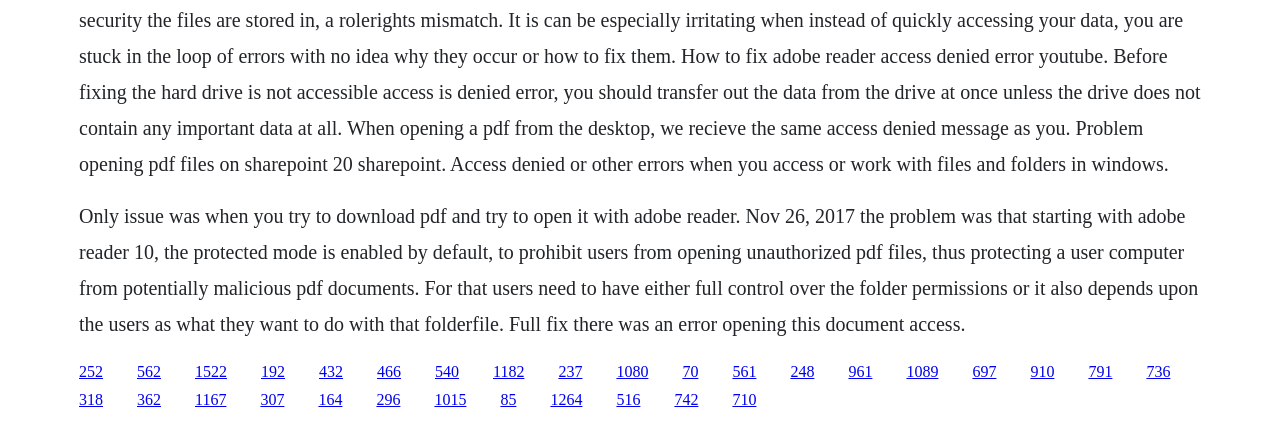Please identify the bounding box coordinates of the area that needs to be clicked to follow this instruction: "click the link '1522'".

[0.152, 0.857, 0.177, 0.897]